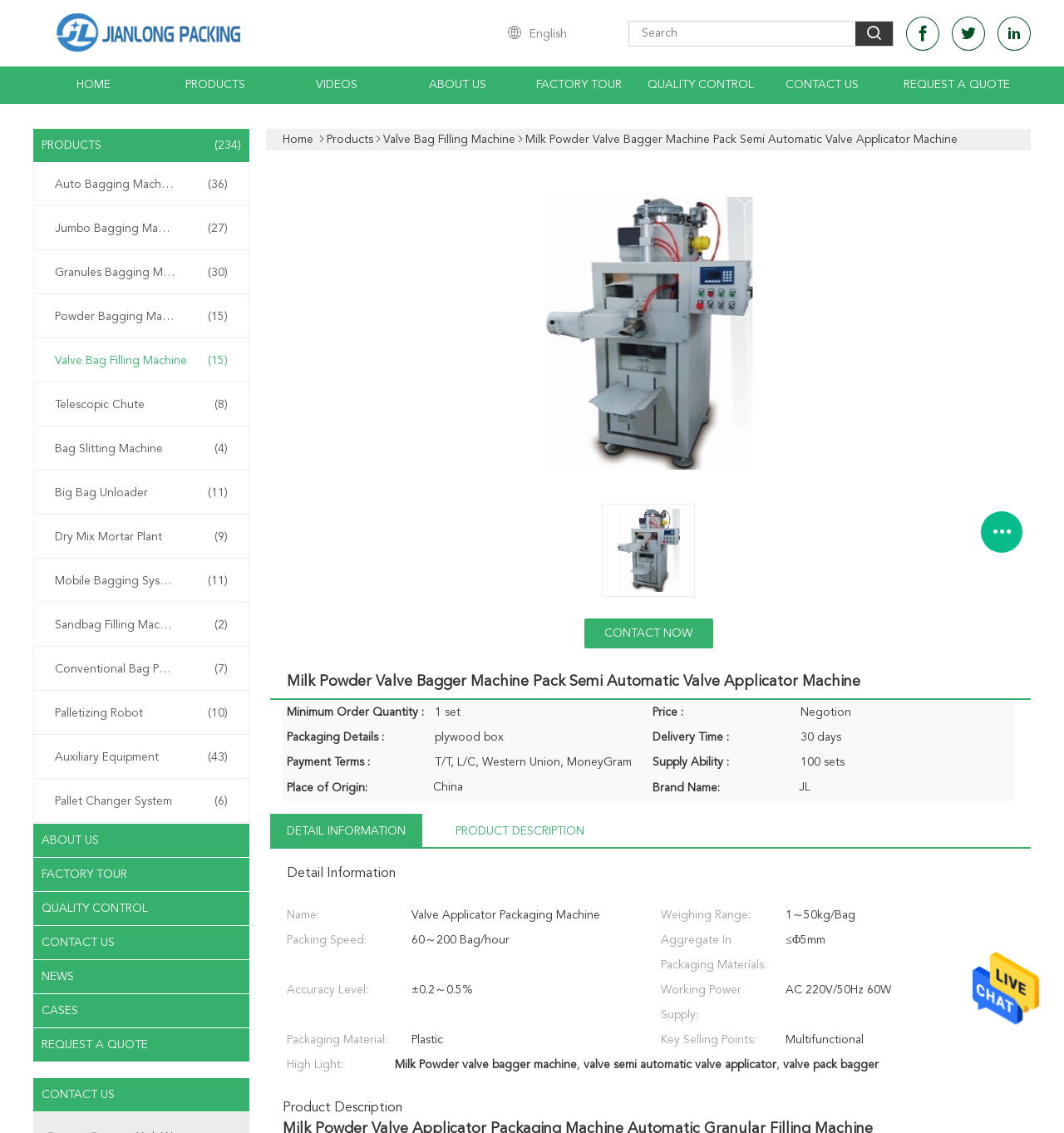What is the product category of the 'Milk Powder Valve Bagger Machine'?
Using the screenshot, give a one-word or short phrase answer.

Powder Bagging Machine